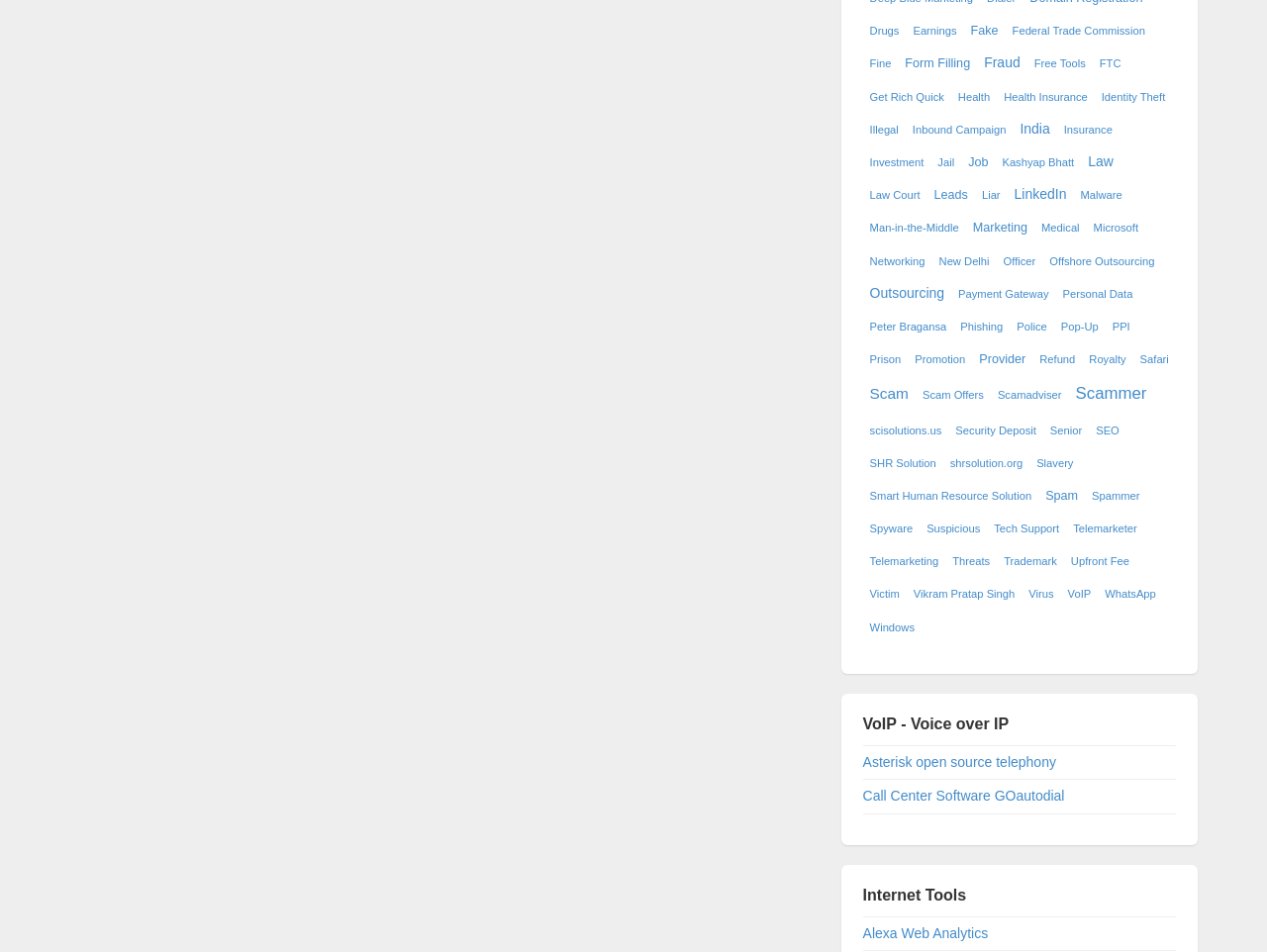Please determine the bounding box coordinates, formatted as (top-left x, top-left y, bottom-right x, bottom-right y), with all values as floating point numbers between 0 and 1. Identify the bounding box of the region described as: Personal Data

[0.836, 0.299, 0.896, 0.318]